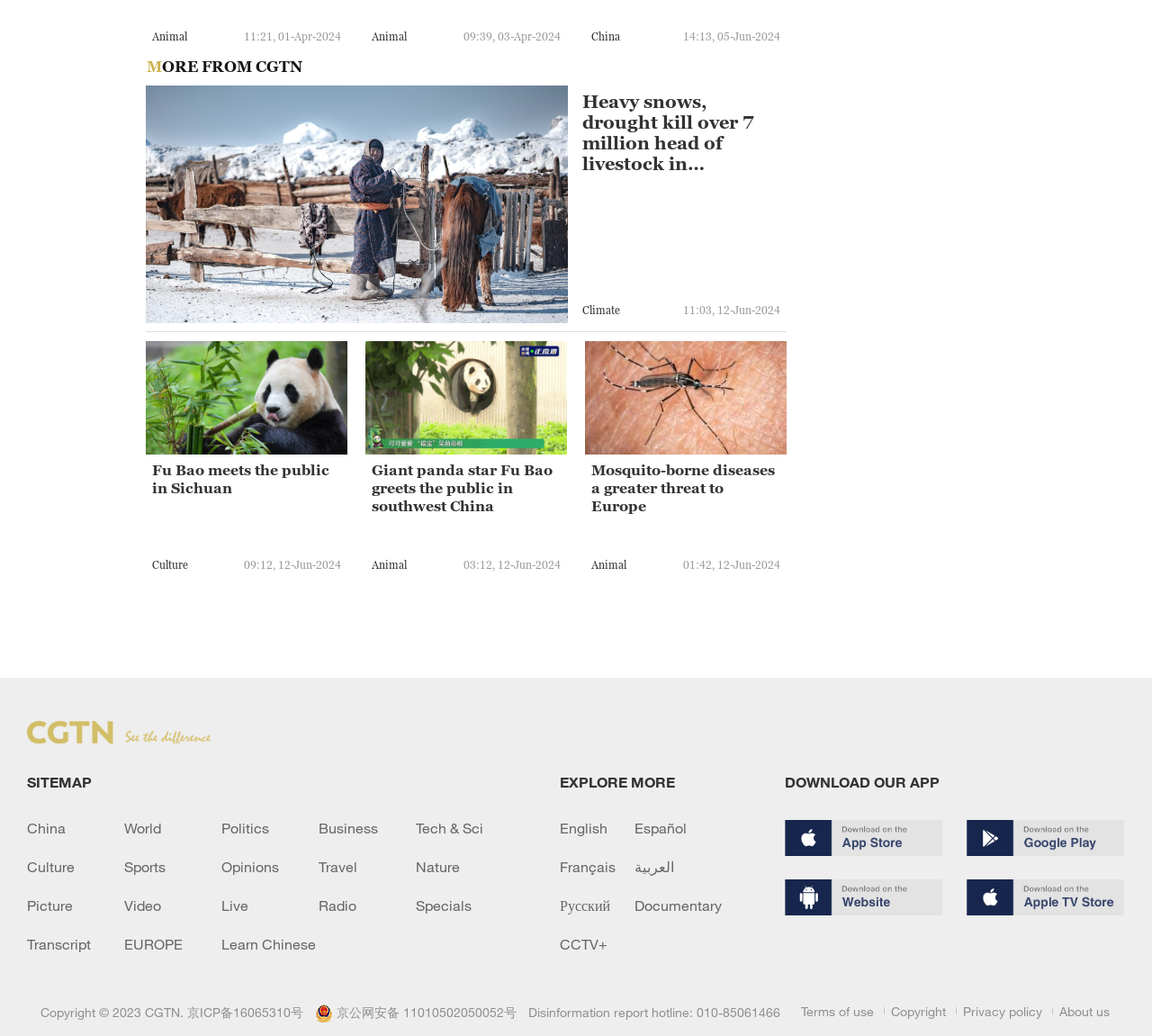Highlight the bounding box coordinates of the region I should click on to meet the following instruction: "Contact Us".

None